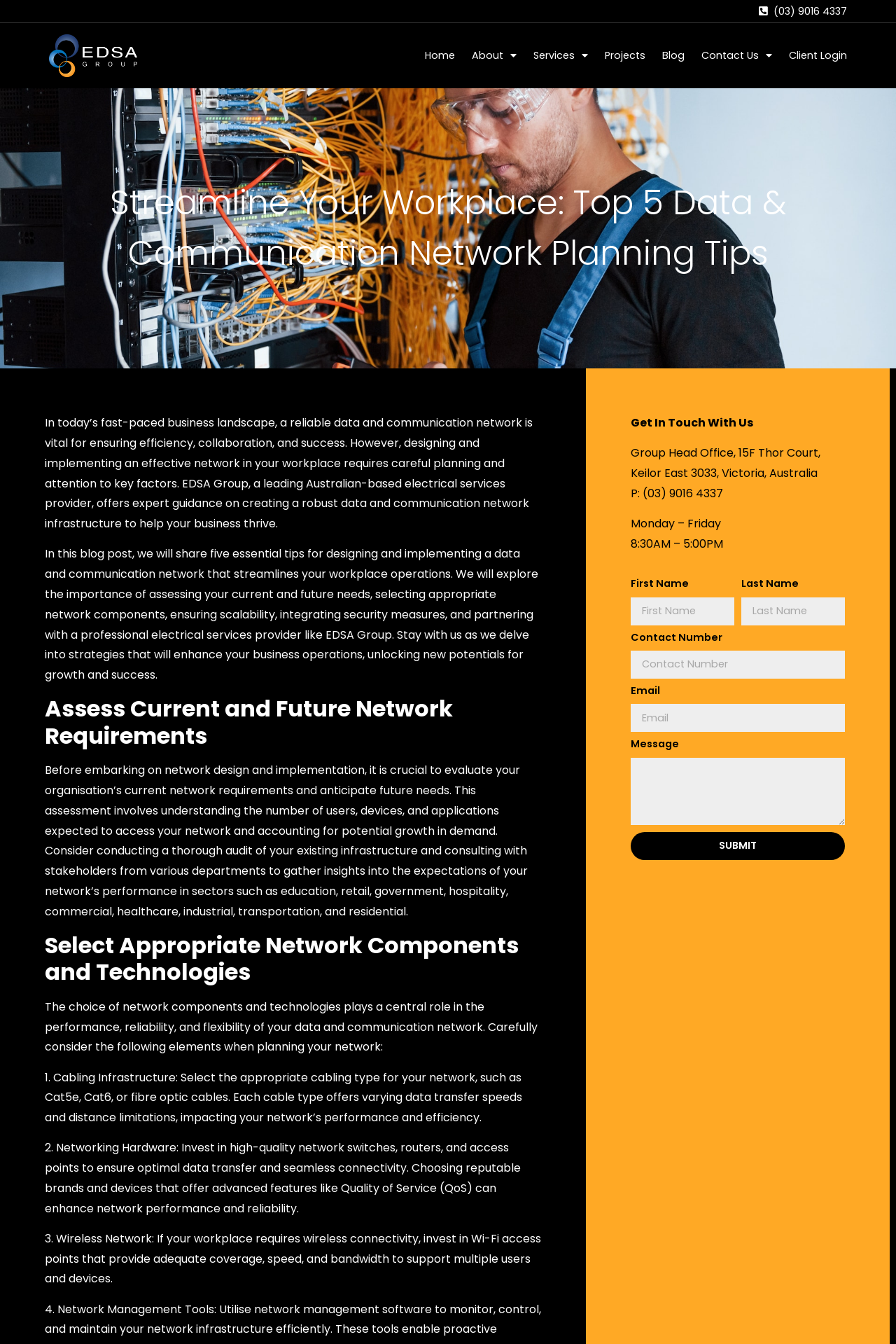Please examine the image and answer the question with a detailed explanation:
What is the address of EDSA Group's head office?

I found the address by looking at the contact information section at the bottom of the webpage, where it is displayed as a static text element.